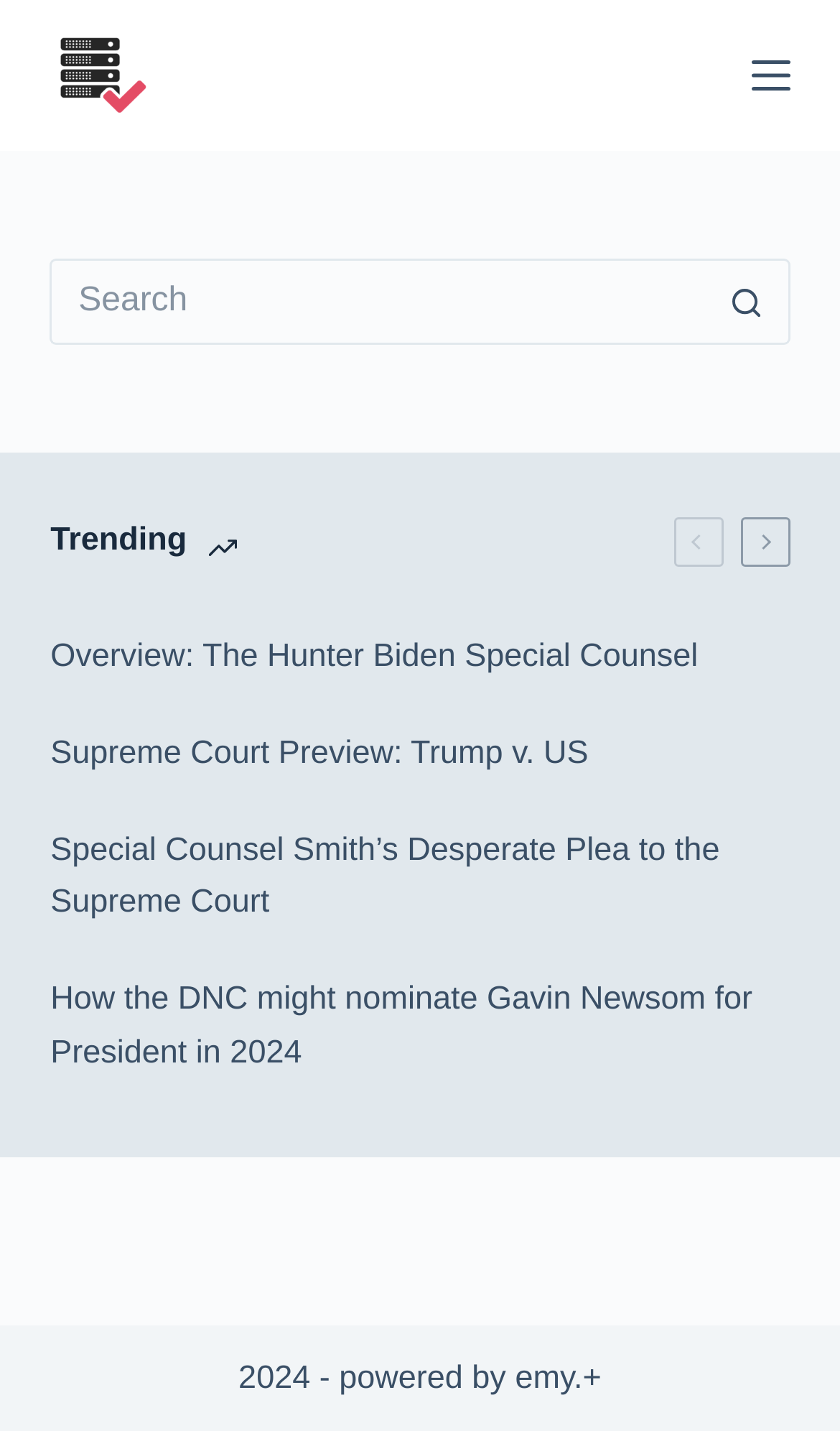Please locate the bounding box coordinates of the region I need to click to follow this instruction: "Check the content info".

[0.0, 0.925, 1.0, 1.0]